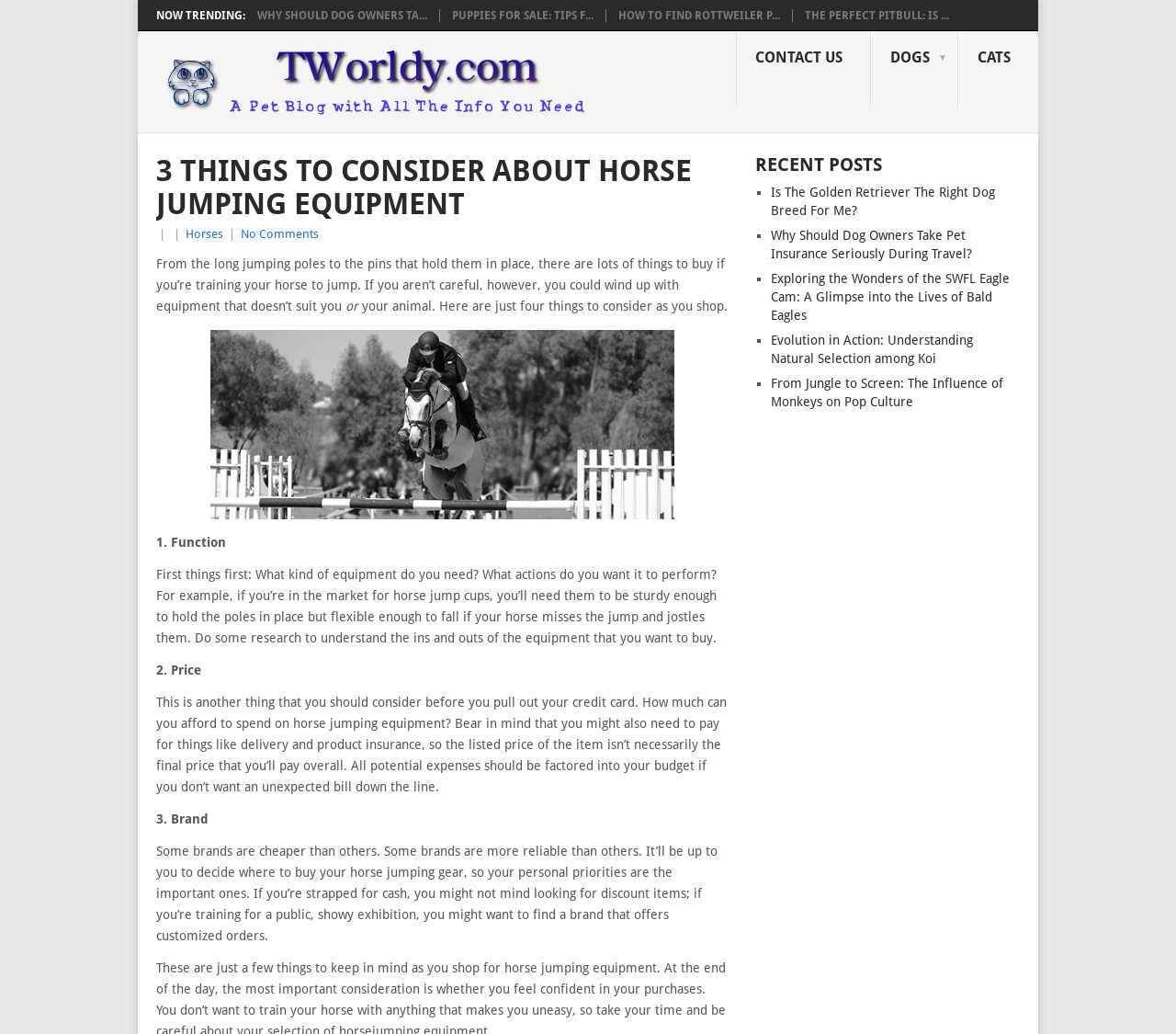Locate the coordinates of the bounding box for the clickable region that fulfills this instruction: "Visit the page about 'Is The Golden Retriever The Right Dog Breed For Me?'".

[0.656, 0.179, 0.846, 0.211]